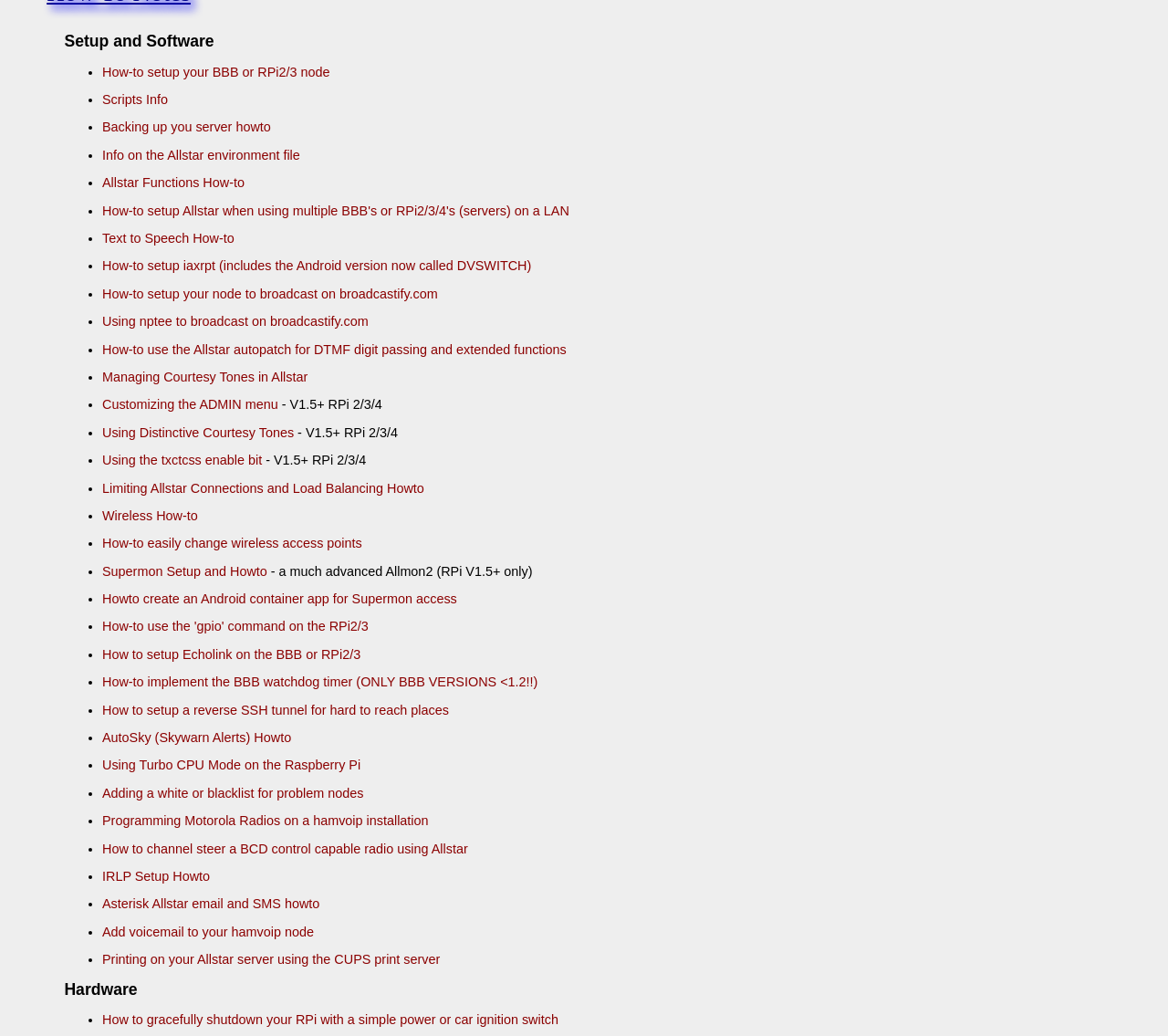Identify the bounding box of the UI element described as follows: "Supermon Setup and Howto". Provide the coordinates as four float numbers in the range of 0 to 1 [left, top, right, bottom].

[0.088, 0.544, 0.229, 0.558]